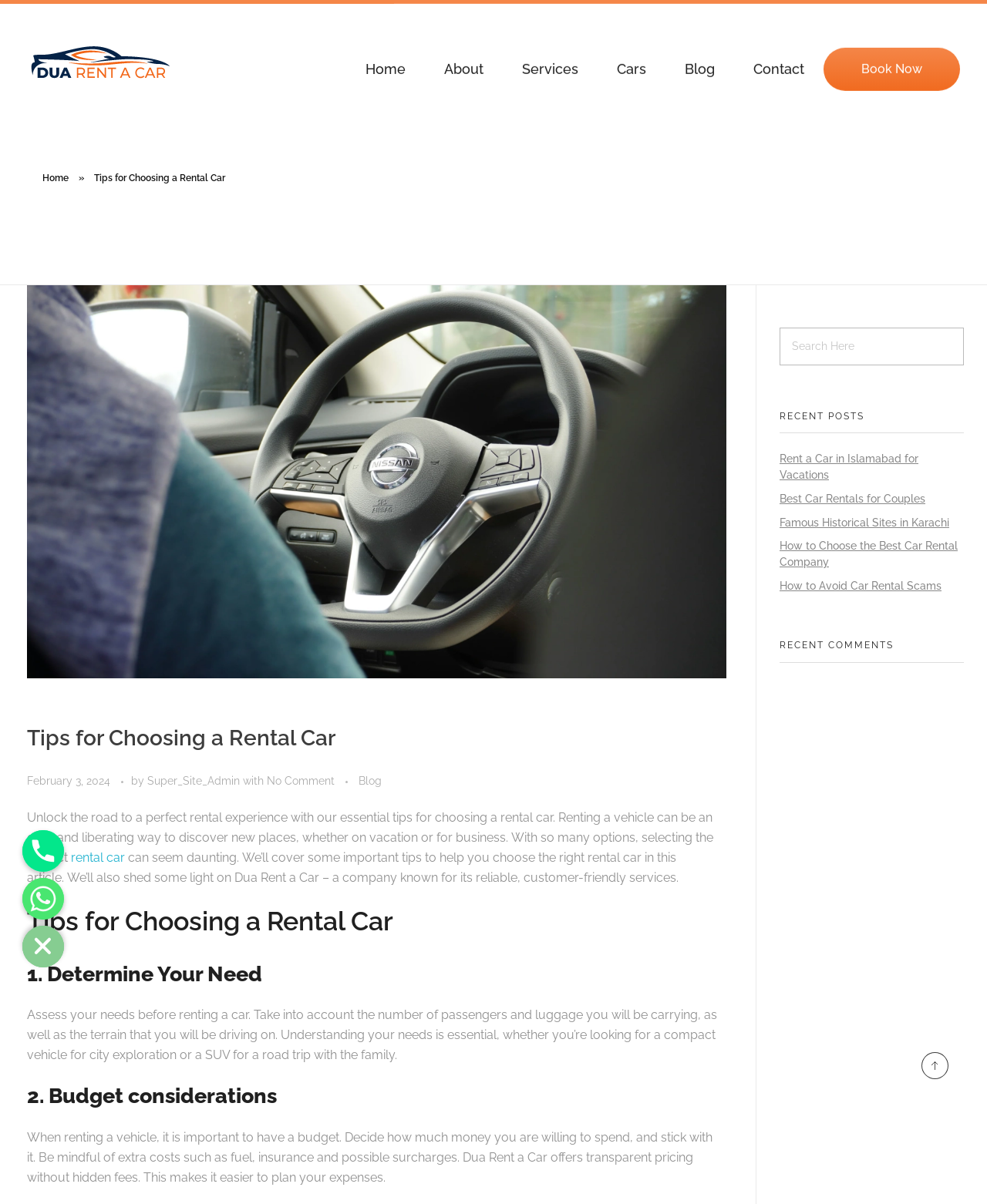What is the topic of the recent post 'Rent a Car in Islamabad for Vacations'?
Answer the question with a single word or phrase by looking at the picture.

Renting a car in Islamabad for vacations